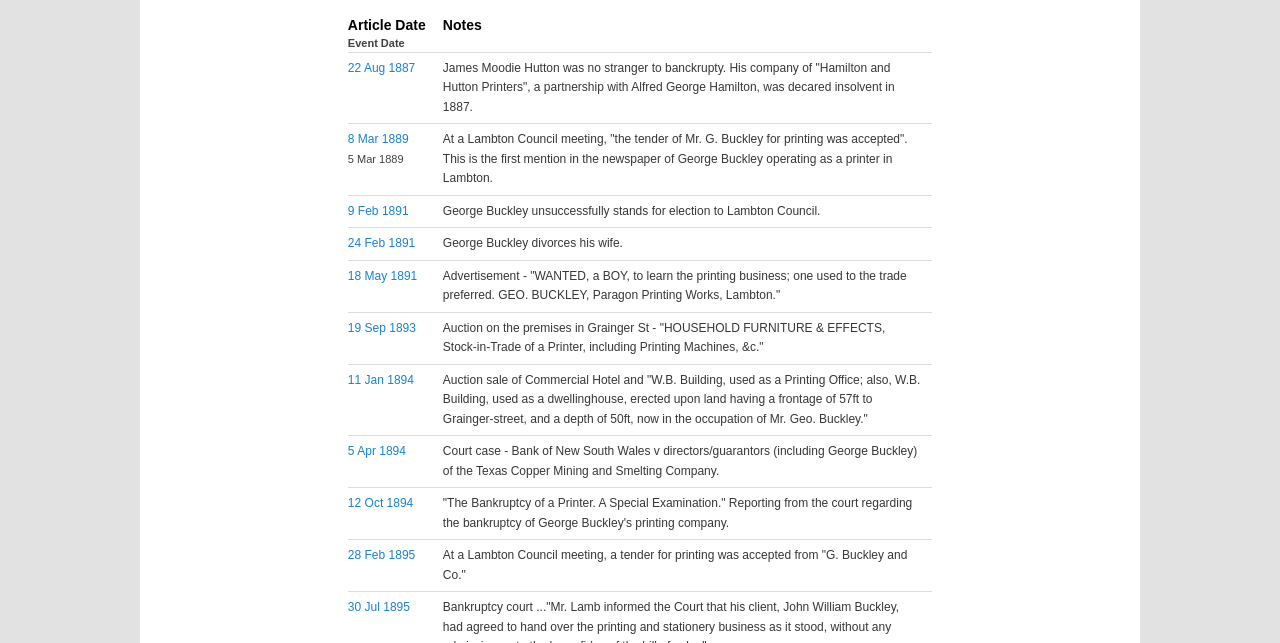Pinpoint the bounding box coordinates of the element to be clicked to execute the instruction: "Follow the '18 May 1891' link".

[0.272, 0.418, 0.326, 0.439]